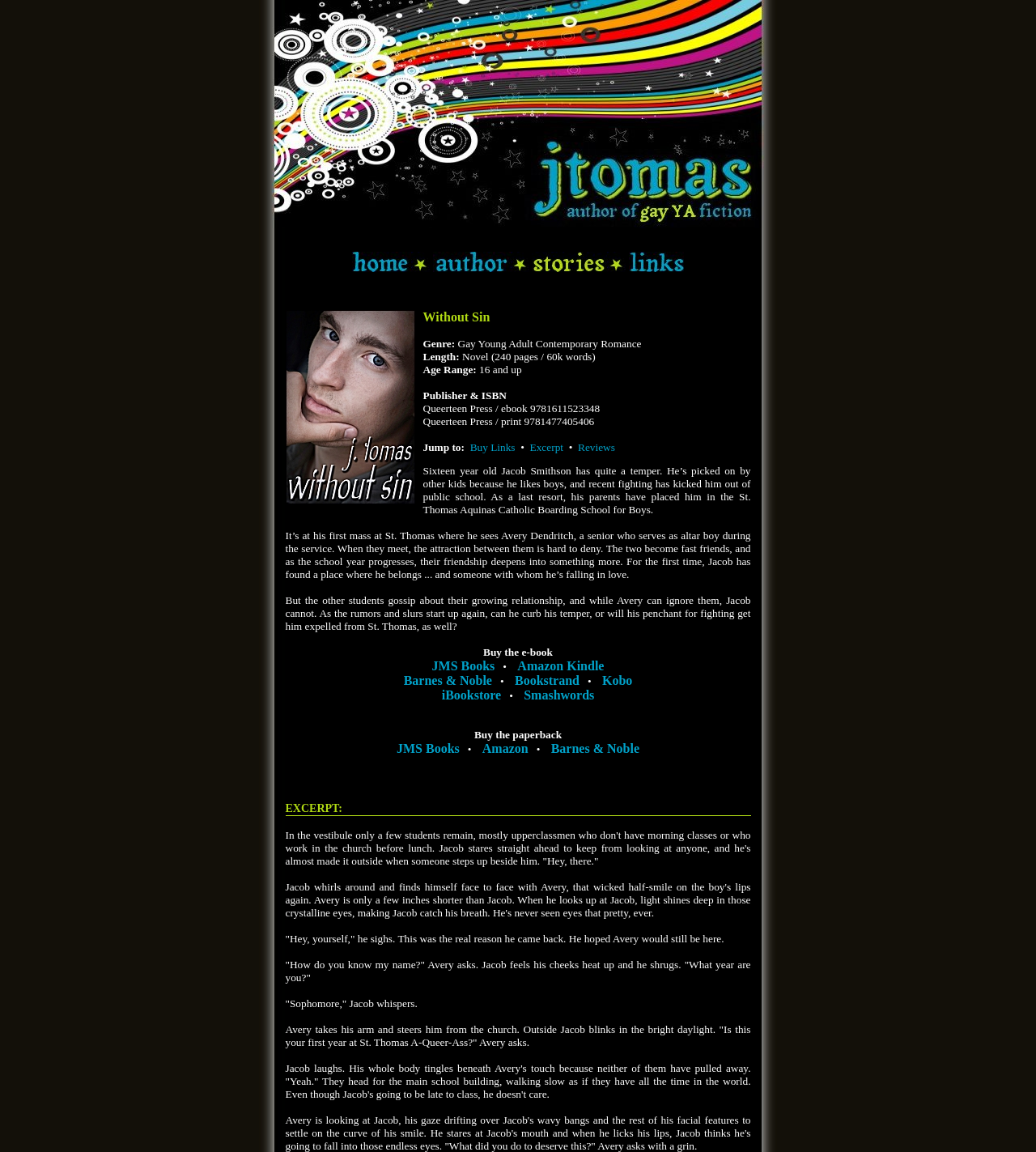Please locate the UI element described by "Barnes & Noble" and provide its bounding box coordinates.

[0.39, 0.585, 0.475, 0.597]